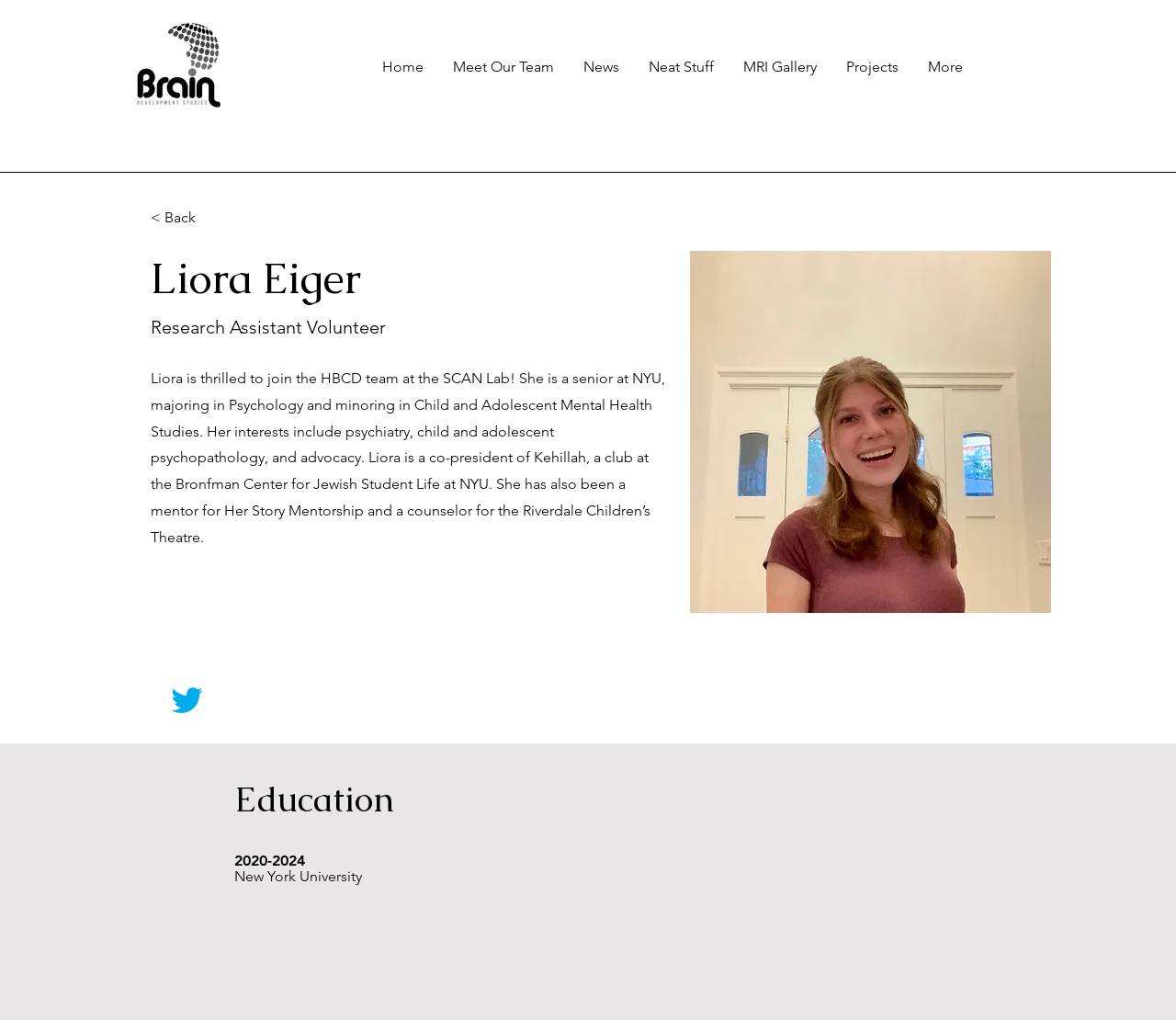Provide a thorough and detailed response to the question by examining the image: 
What is the social media platform linked to the webpage?

The webpage has a link to Twitter, which is indicated by the generic element with the description 'twitter.png'.